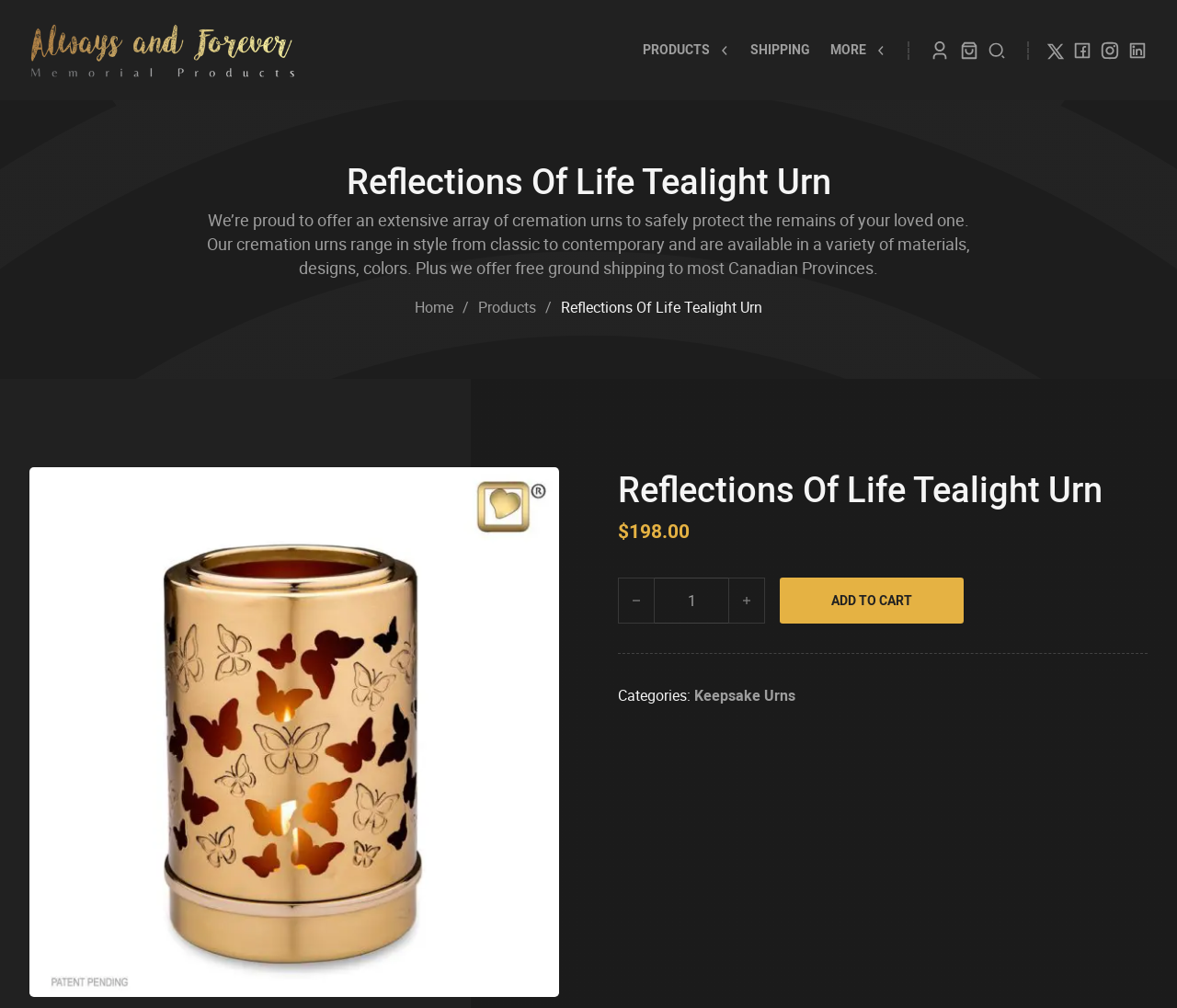Please answer the following question using a single word or phrase: 
What is the minimum quantity of the product that can be ordered?

1